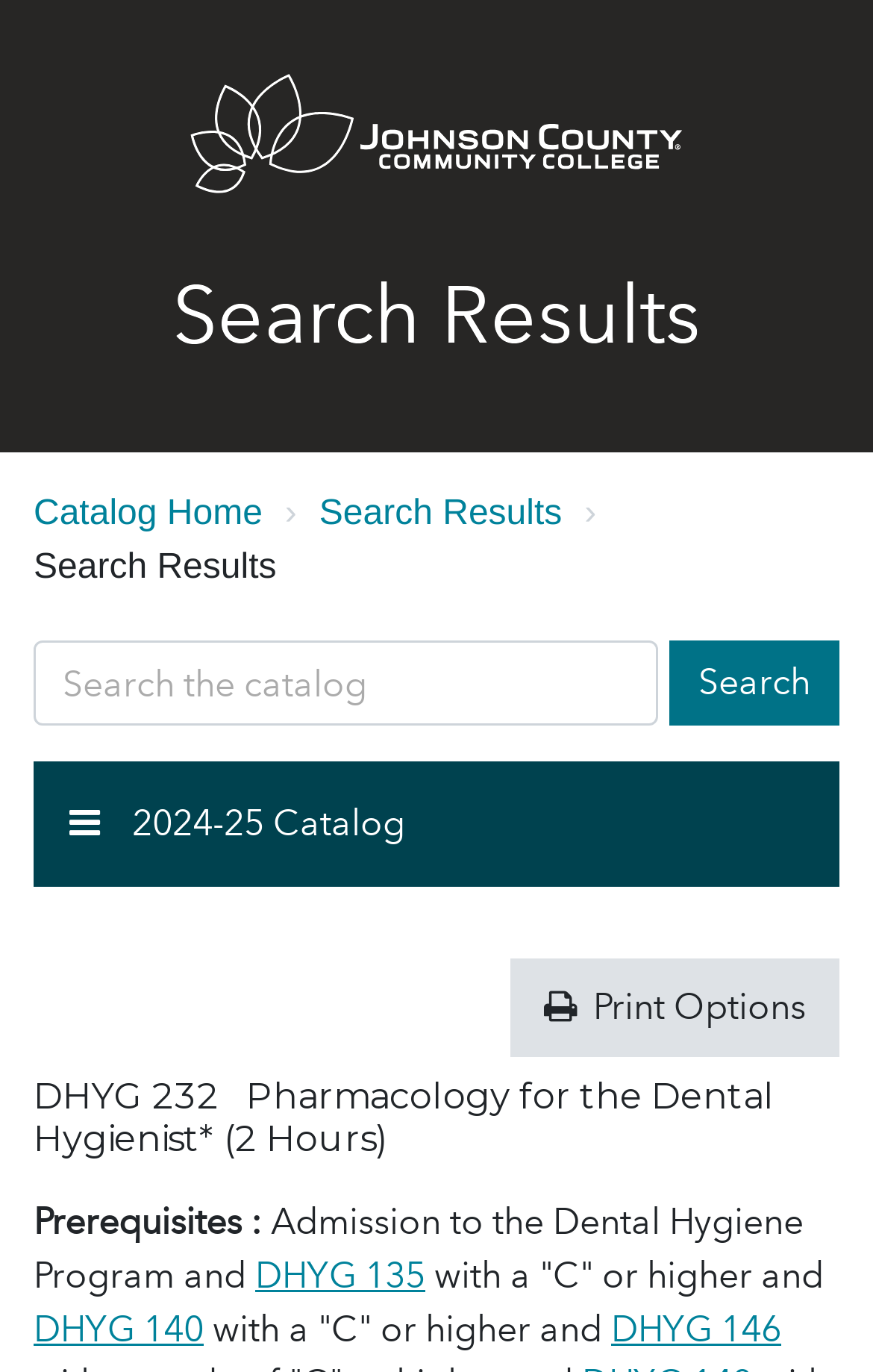Please identify the bounding box coordinates of the element's region that should be clicked to execute the following instruction: "View the 2024-25 Catalog". The bounding box coordinates must be four float numbers between 0 and 1, i.e., [left, top, right, bottom].

[0.038, 0.555, 0.962, 0.647]